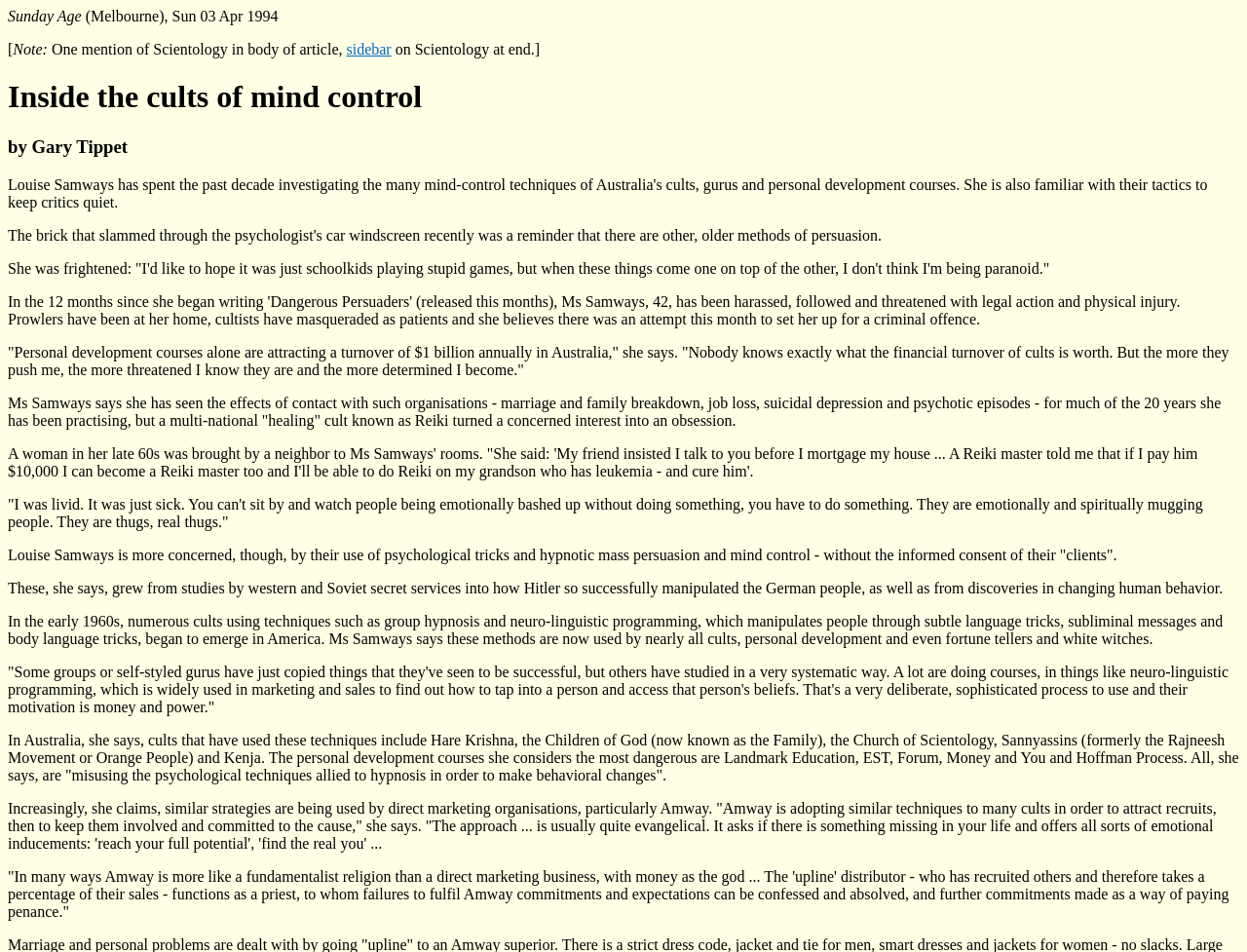Provide a brief response to the question using a single word or phrase: 
Who is the author of the article?

Gary Tippet